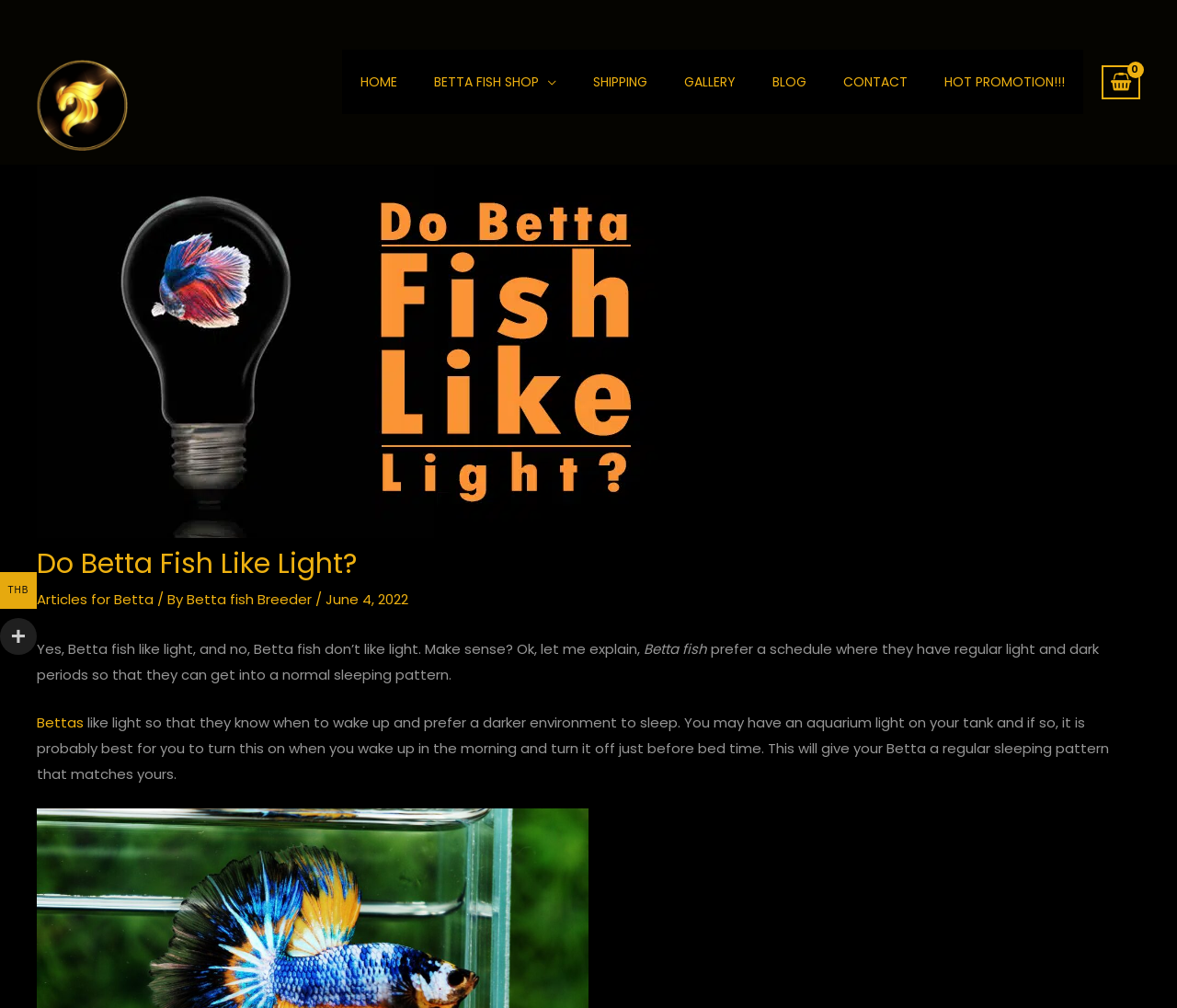What is the topic of the article?
Answer the question with a single word or phrase by looking at the picture.

Betta fish and light